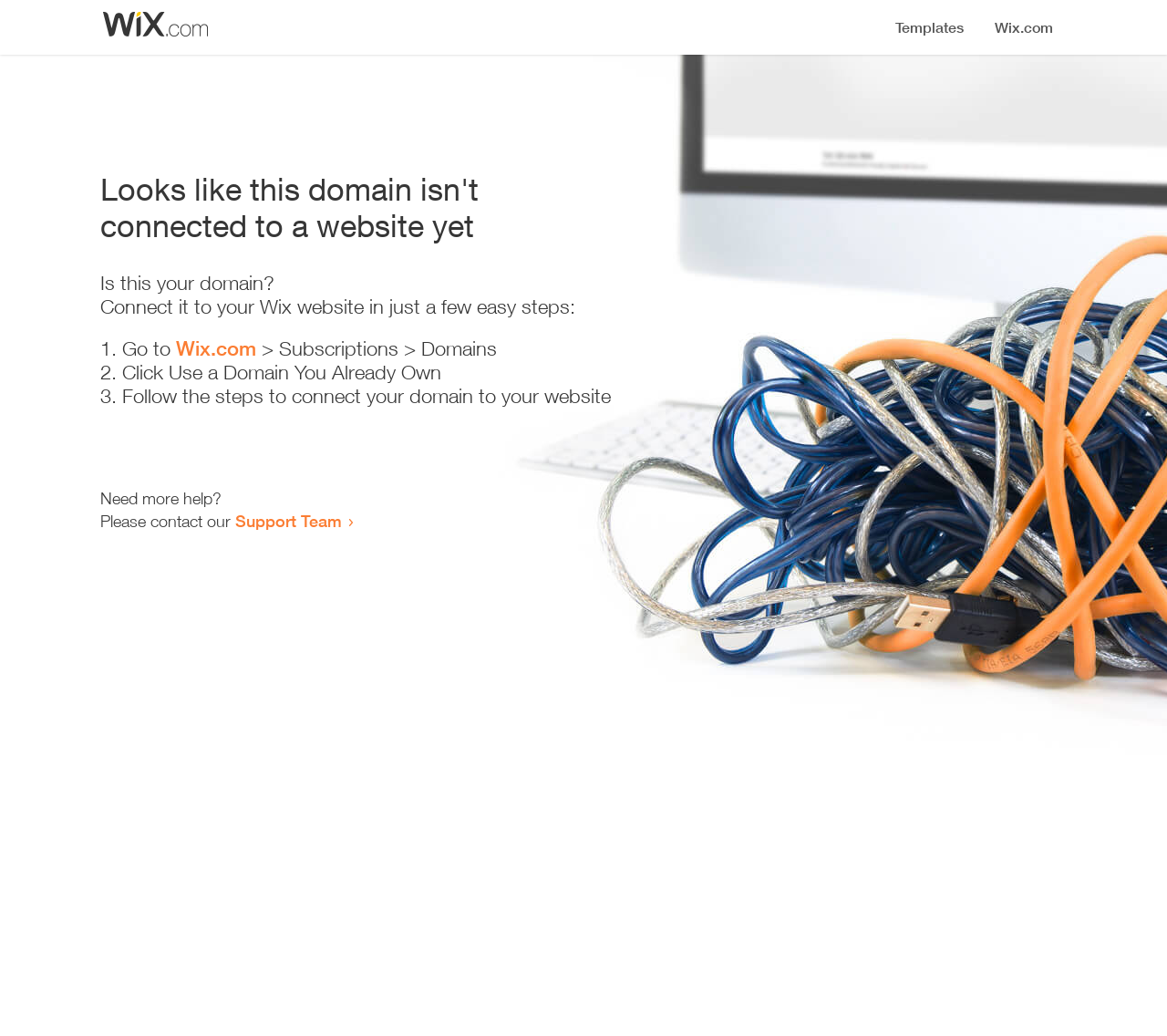Identify the webpage's primary heading and generate its text.

Looks like this domain isn't
connected to a website yet